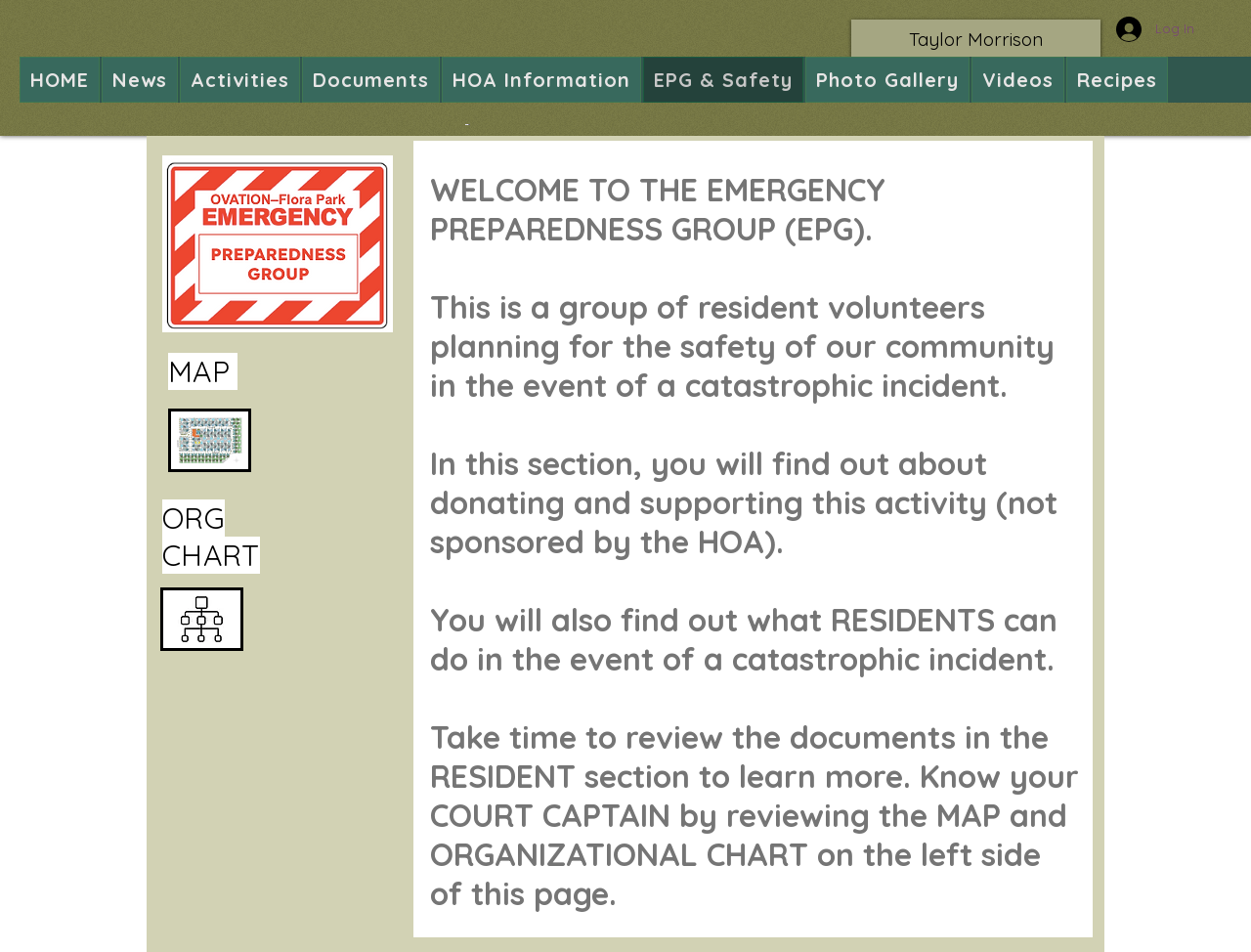Kindly provide the bounding box coordinates of the section you need to click on to fulfill the given instruction: "Explore the Photo Gallery".

[0.644, 0.06, 0.775, 0.108]